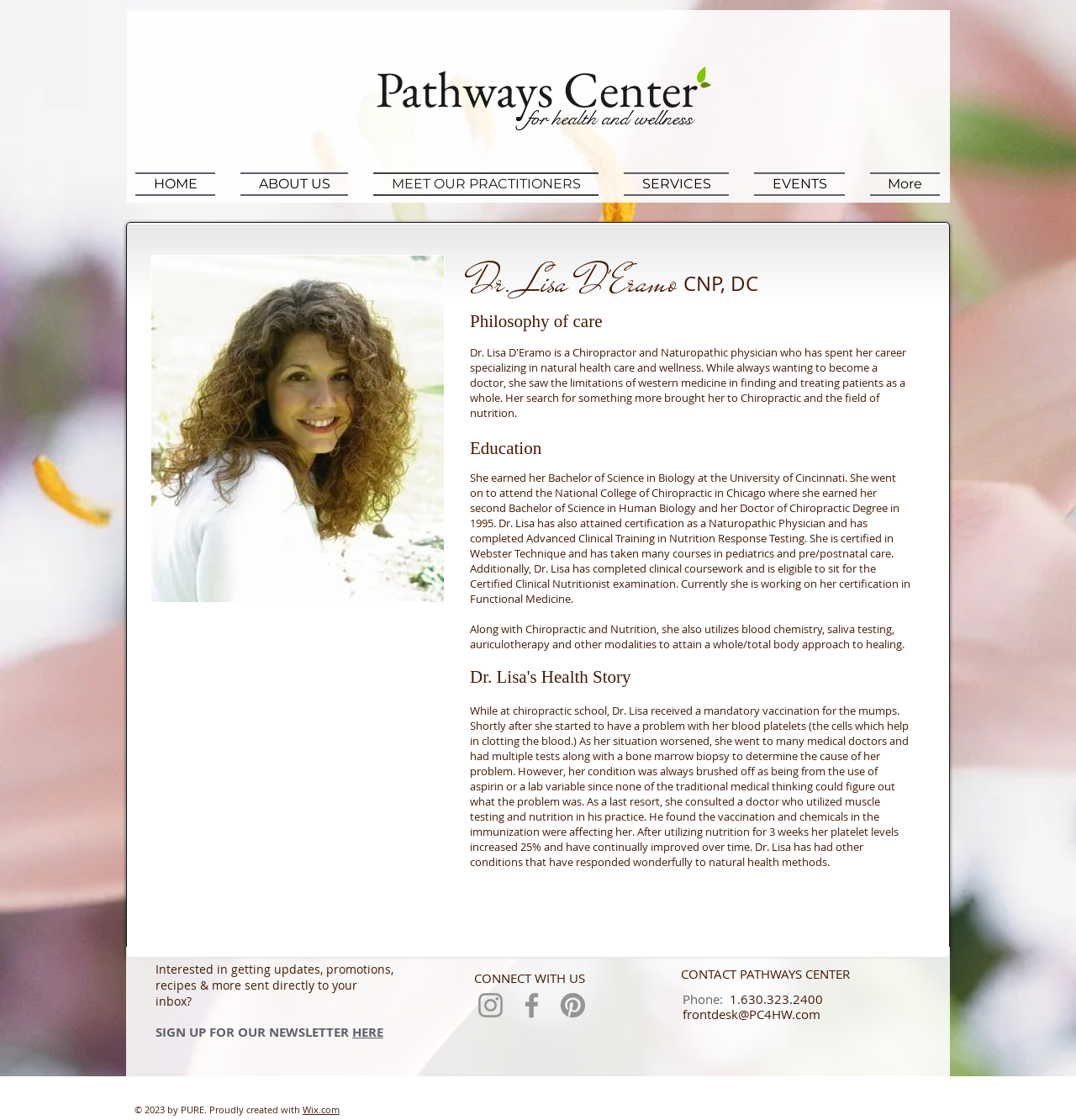Give a one-word or one-phrase response to the question: 
What is the purpose of the 'SIGN UP FOR OUR NEWSLETTER' button?

To receive updates, promotions, recipes, and more